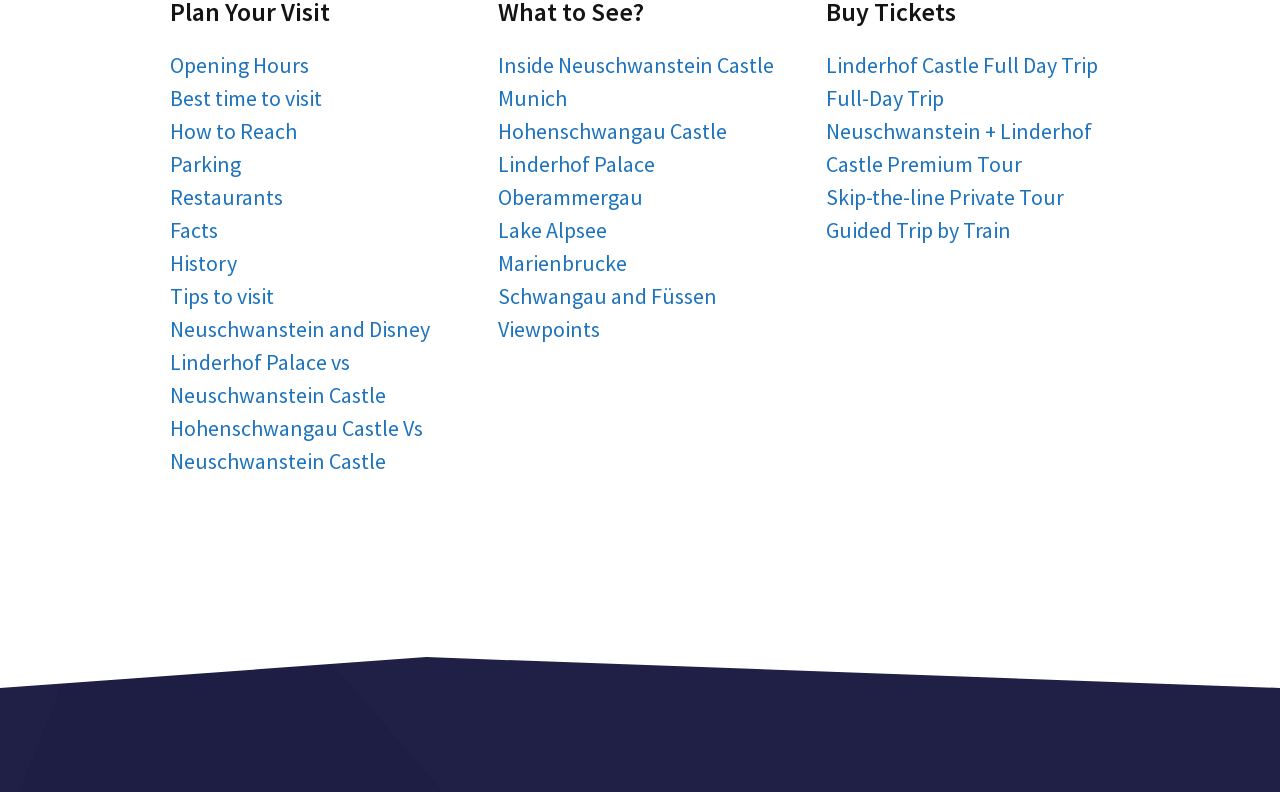Determine the bounding box coordinates for the UI element described. Format the coordinates as (top-left x, top-left y, bottom-right x, bottom-right y) and ensure all values are between 0 and 1. Element description: Inside Neuschwanstein Castle

[0.389, 0.064, 0.605, 0.1]